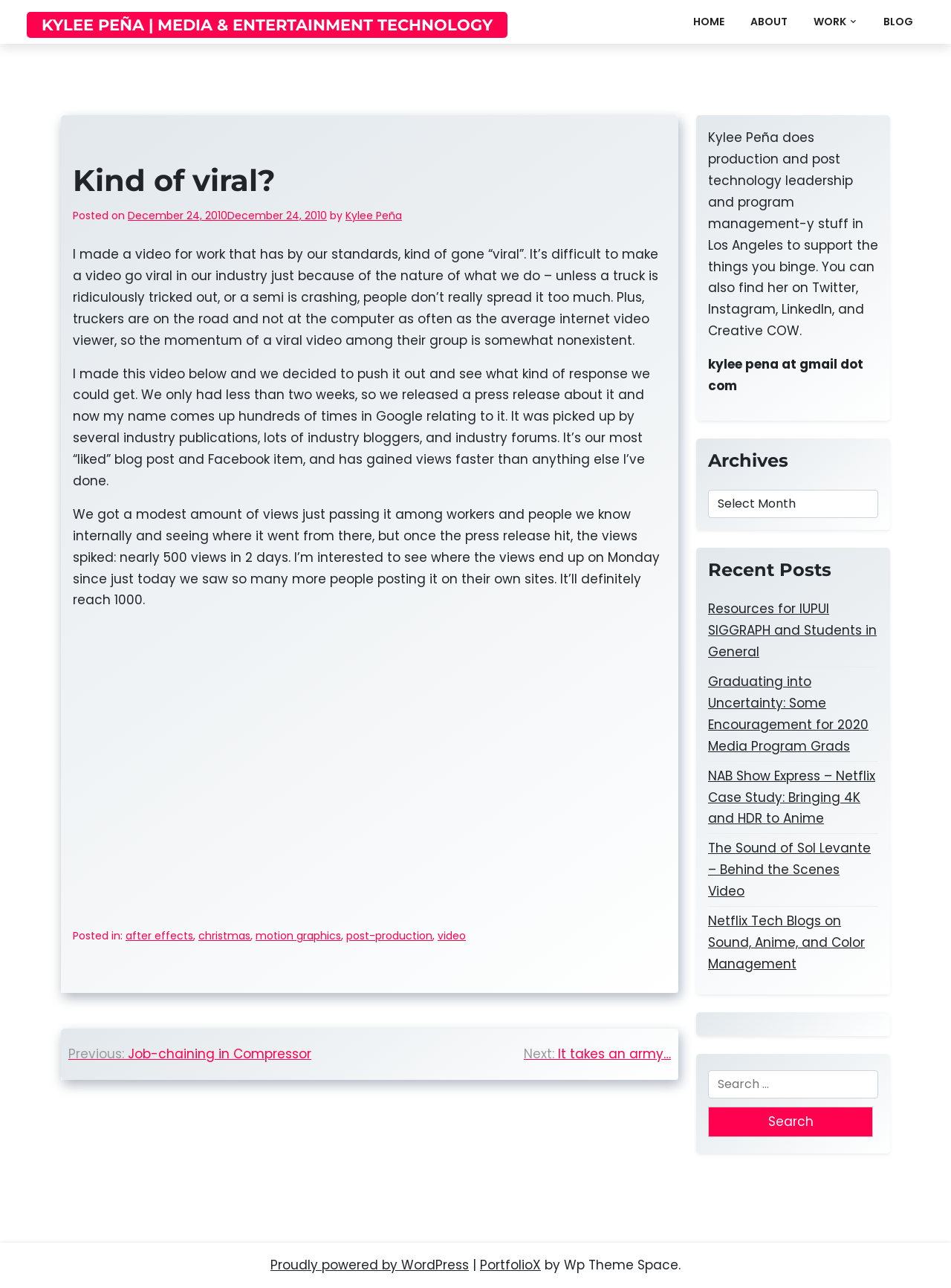Locate the bounding box coordinates of the clickable part needed for the task: "Read the article titled Kind of viral?".

[0.077, 0.126, 0.701, 0.189]